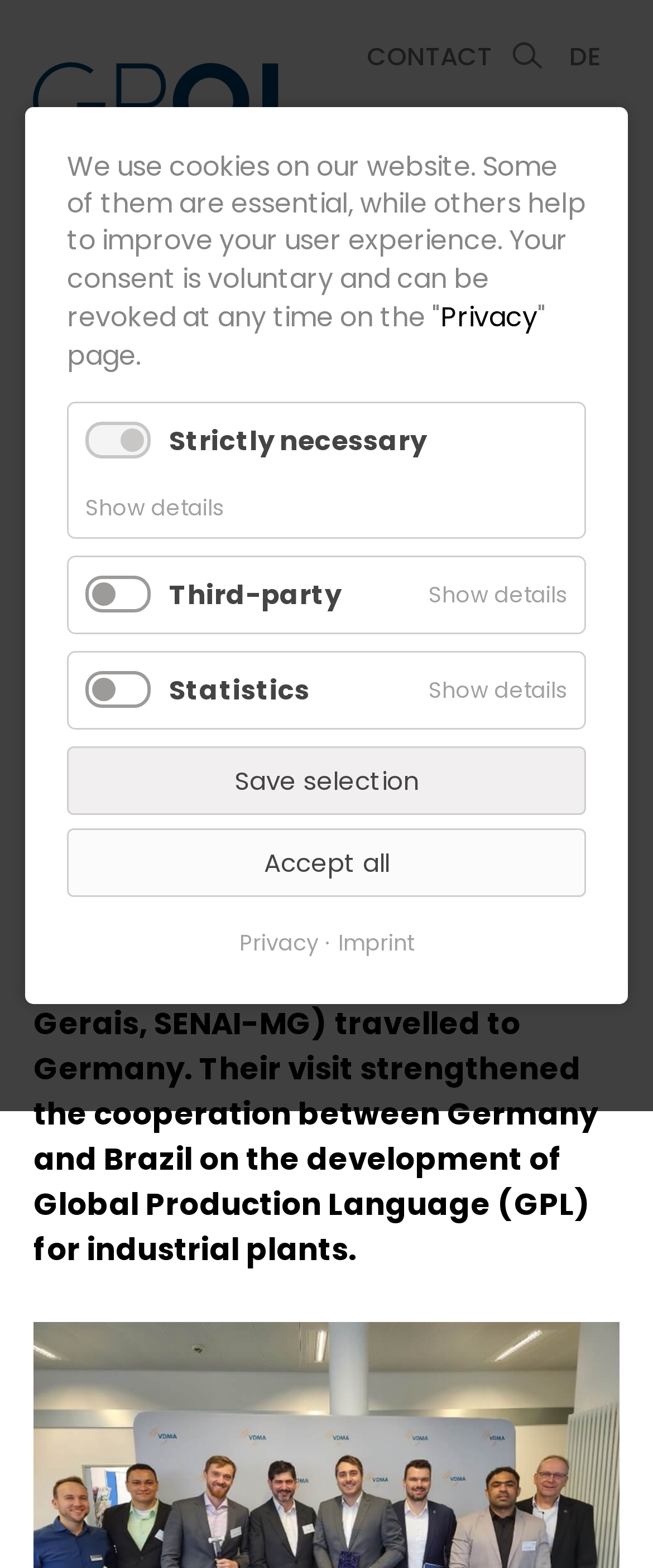Locate the bounding box coordinates of the segment that needs to be clicked to meet this instruction: "Click the 'GPQI Logo'".

[0.026, 0.073, 0.492, 0.099]